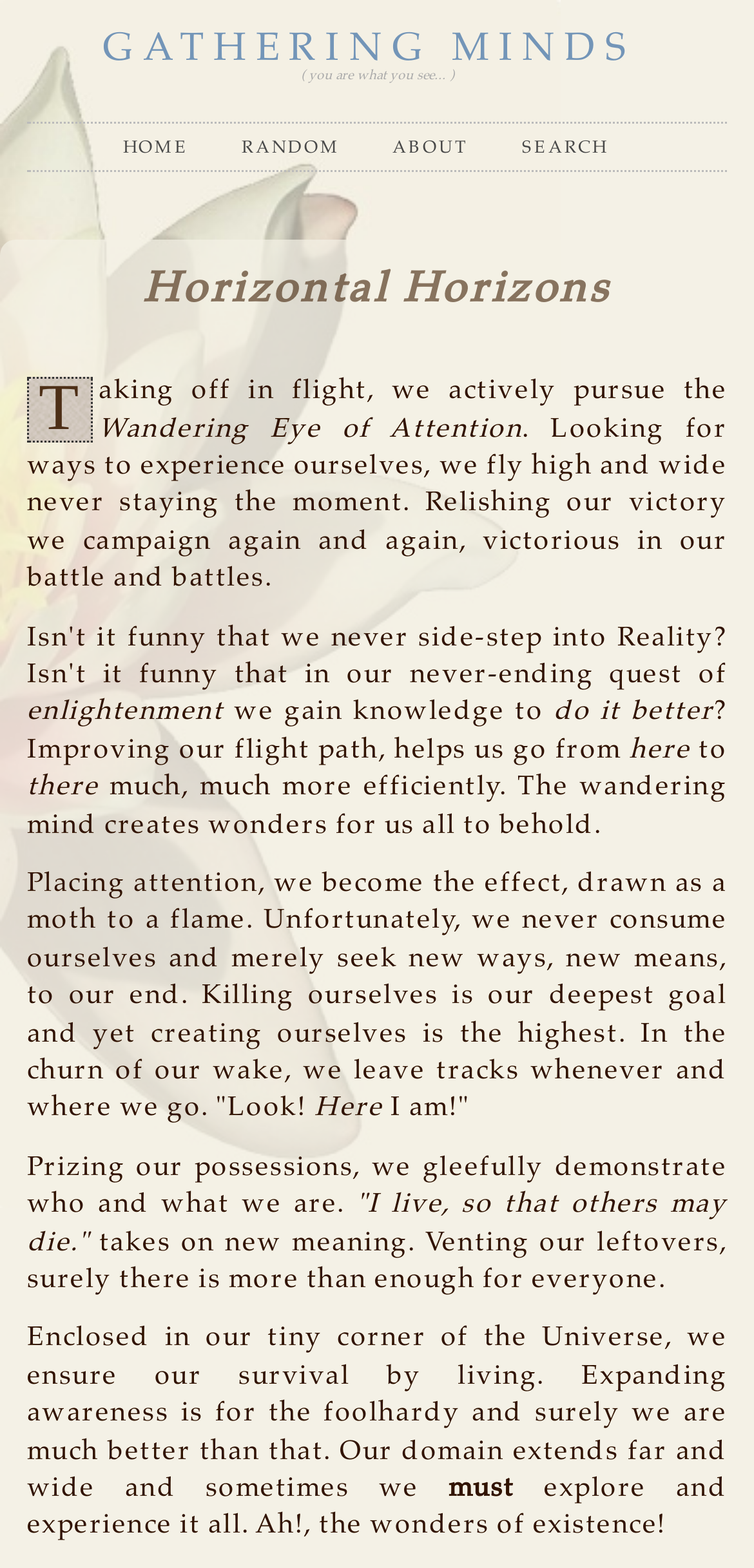Please answer the following question using a single word or phrase: 
What is the theme of the webpage content?

Self-discovery and awareness